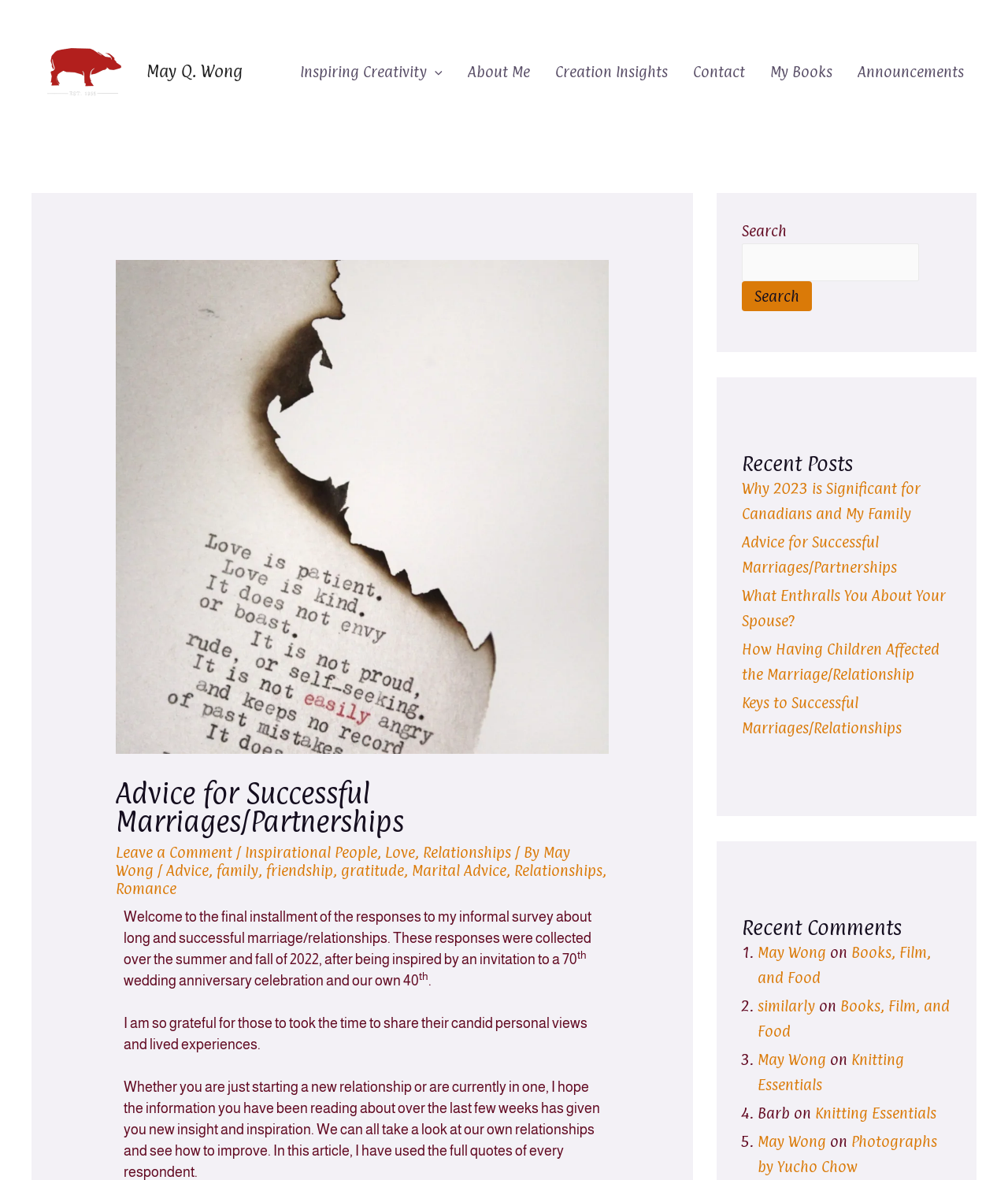Kindly provide the bounding box coordinates of the section you need to click on to fulfill the given instruction: "Search for something".

[0.736, 0.206, 0.912, 0.238]